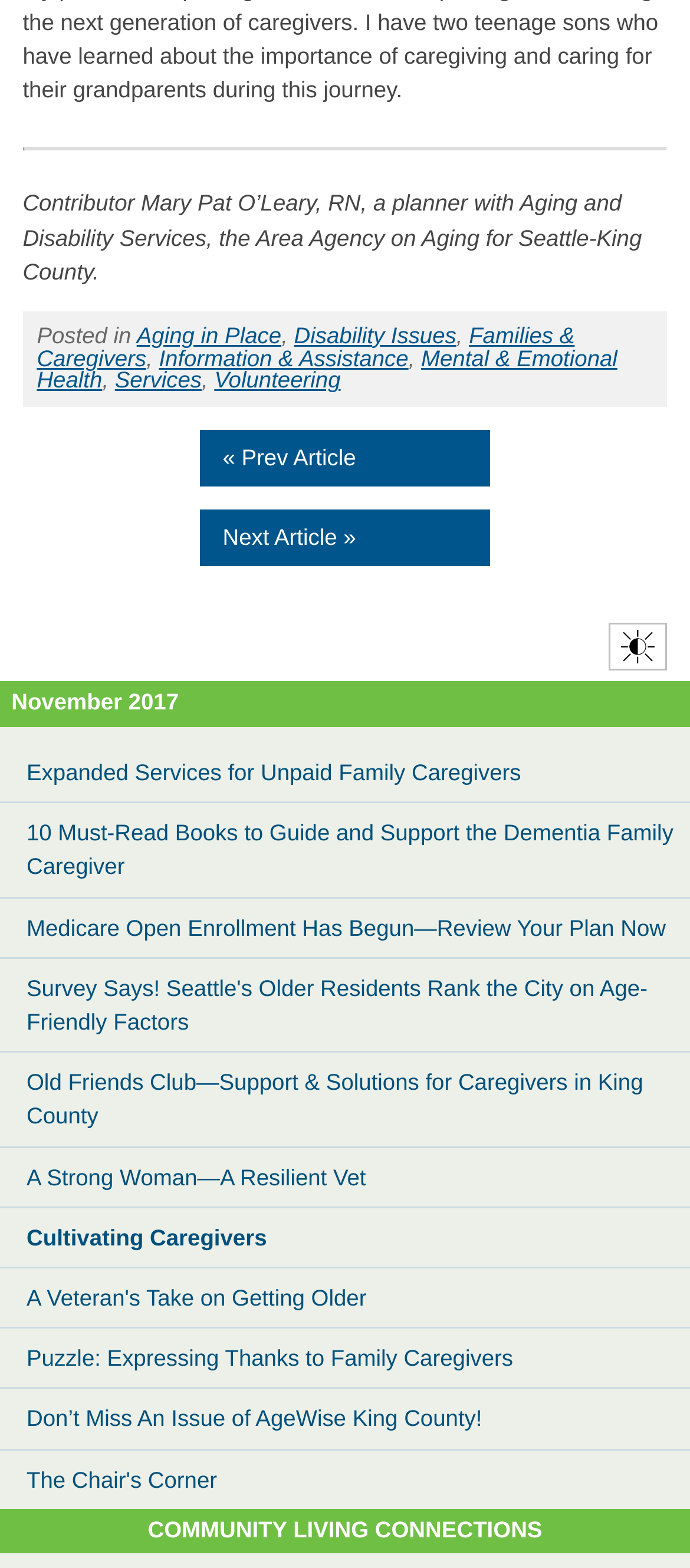Determine the bounding box coordinates of the clickable region to follow the instruction: "Check out COMMUNITY LIVING CONNECTIONS".

[0.214, 0.967, 0.786, 0.984]